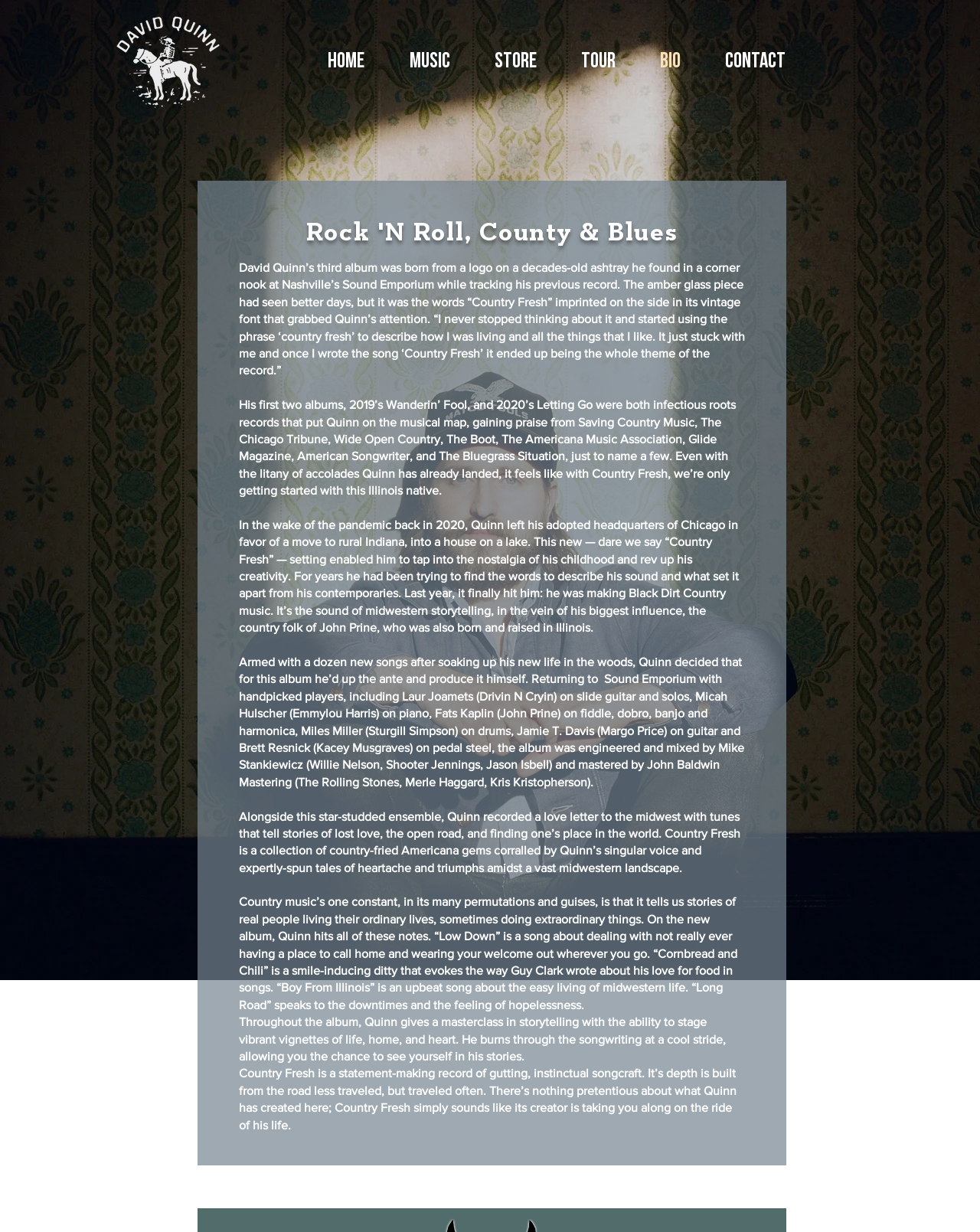Bounding box coordinates are specified in the format (top-left x, top-left y, bottom-right x, bottom-right y). All values are floating point numbers bounded between 0 and 1. Please provide the bounding box coordinate of the region this sentence describes: Music

[0.395, 0.035, 0.482, 0.066]